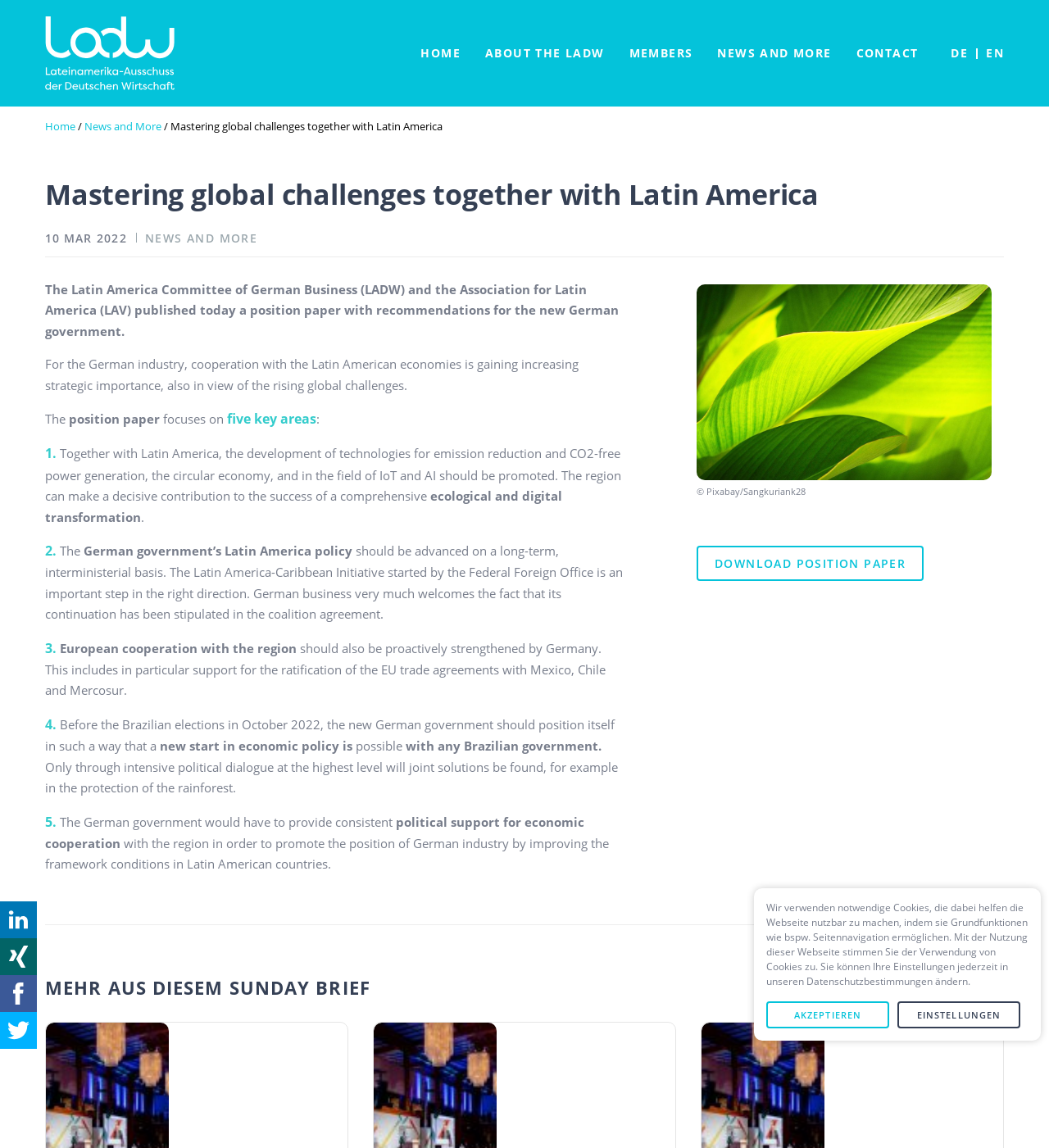Can you identify the bounding box coordinates of the clickable region needed to carry out this instruction: 'Click the 'NEWS AND MORE' link'? The coordinates should be four float numbers within the range of 0 to 1, stated as [left, top, right, bottom].

[0.138, 0.2, 0.245, 0.214]